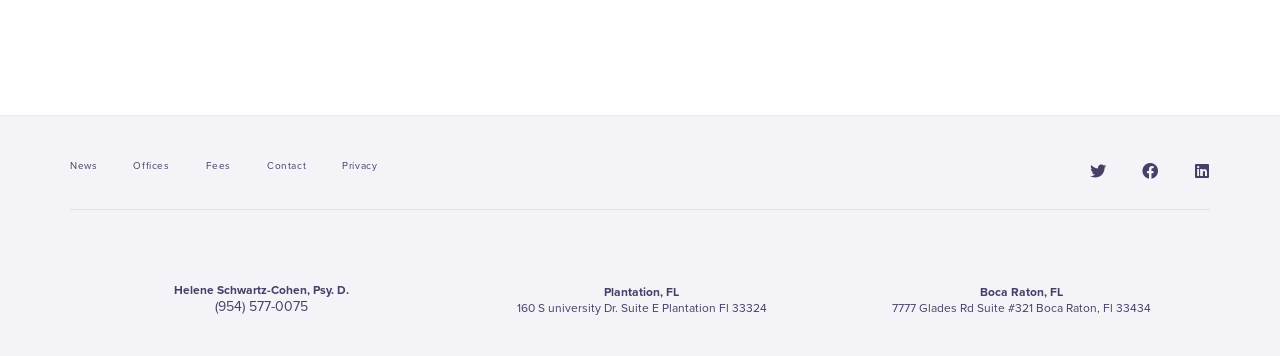Identify the bounding box coordinates for the region to click in order to carry out this instruction: "Check Fees". Provide the coordinates using four float numbers between 0 and 1, formatted as [left, top, right, bottom].

[0.161, 0.433, 0.18, 0.502]